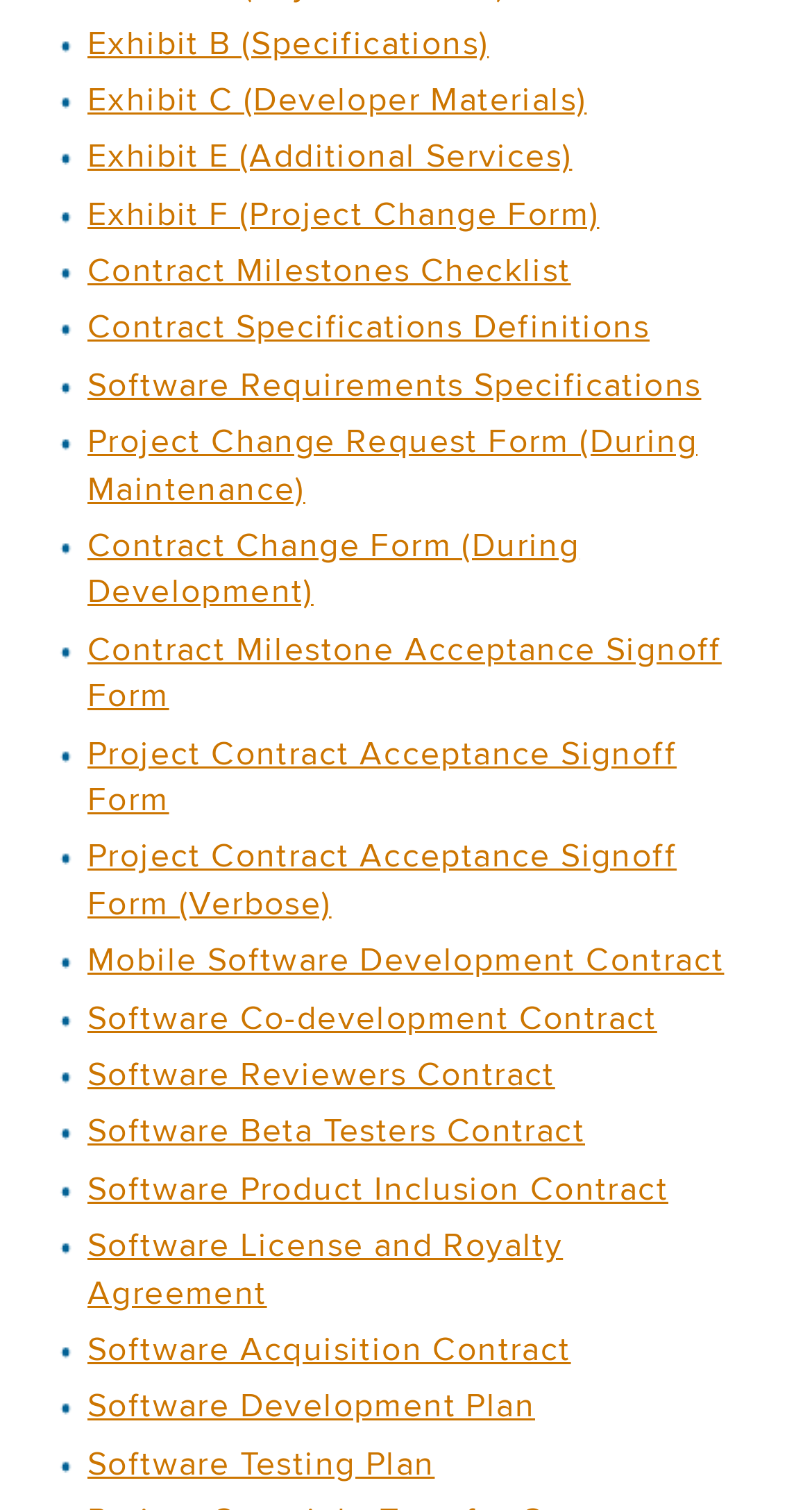Identify the bounding box coordinates of the region that needs to be clicked to carry out this instruction: "Call the phone number". Provide these coordinates as four float numbers ranging from 0 to 1, i.e., [left, top, right, bottom].

None